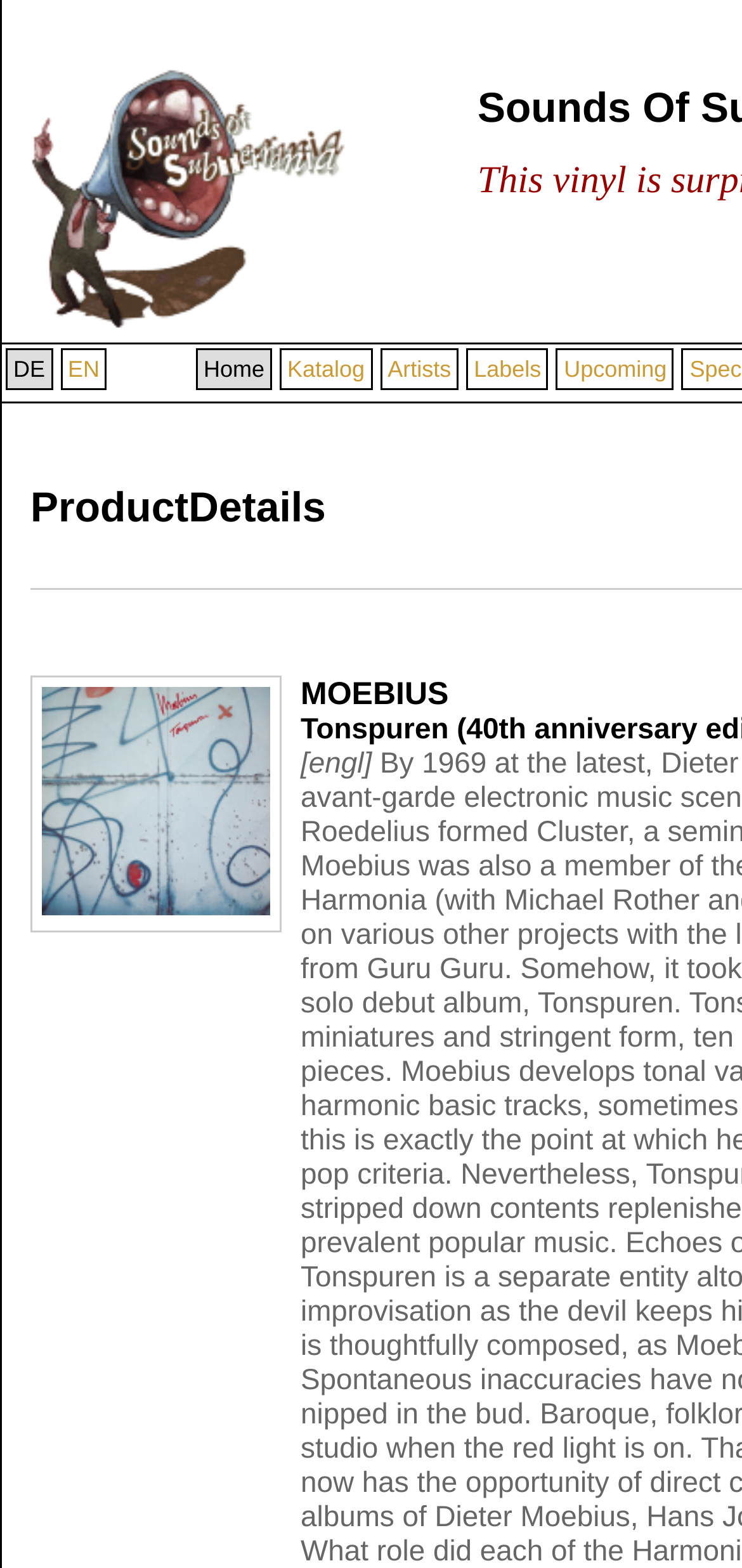Please find the bounding box coordinates of the element that must be clicked to perform the given instruction: "View Artists page". The coordinates should be four float numbers from 0 to 1, i.e., [left, top, right, bottom].

[0.512, 0.222, 0.618, 0.249]